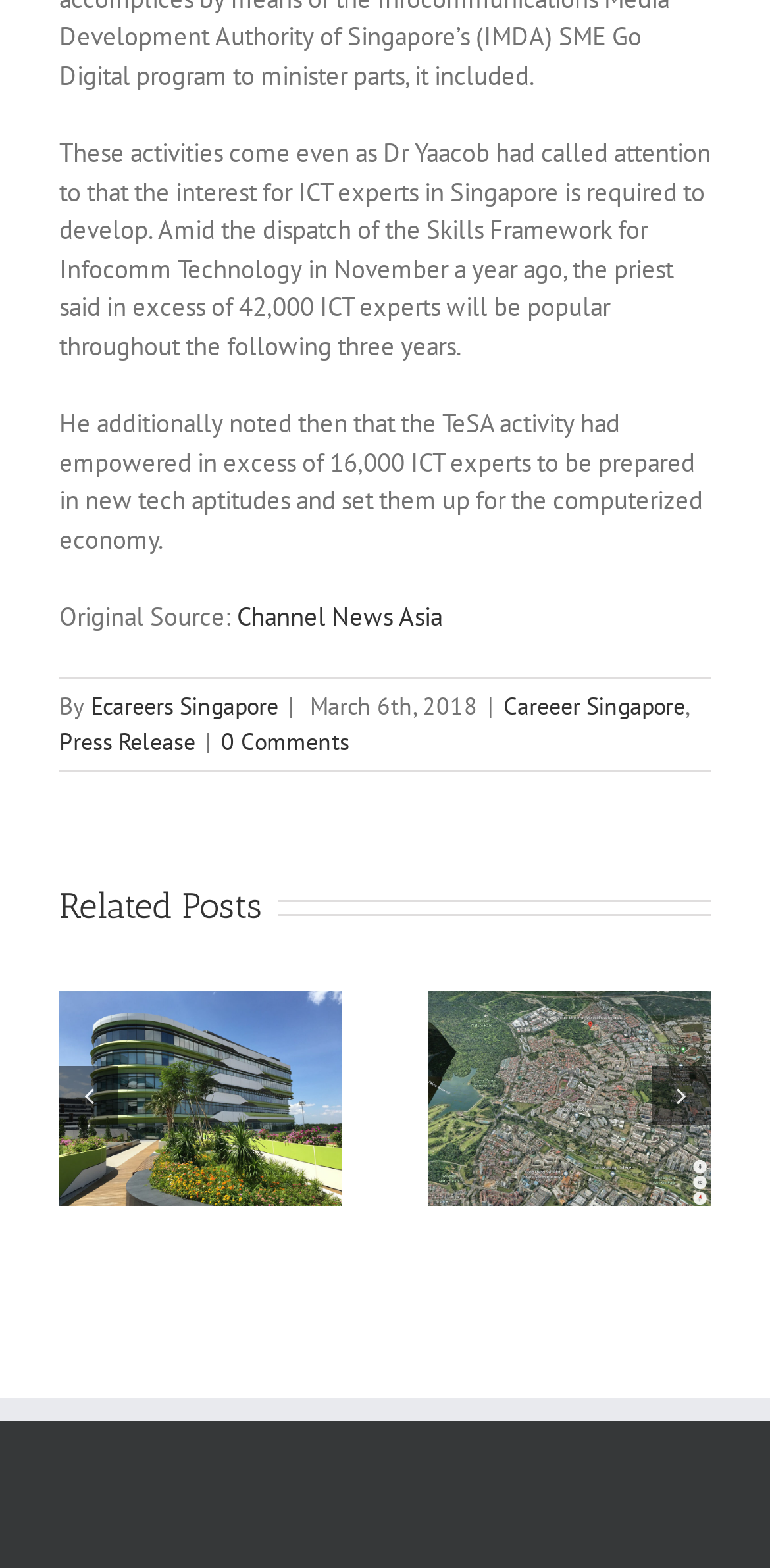Locate the UI element that matches the description Careeer Singapore in the webpage screenshot. Return the bounding box coordinates in the format (top-left x, top-left y, bottom-right x, bottom-right y), with values ranging from 0 to 1.

[0.654, 0.44, 0.89, 0.459]